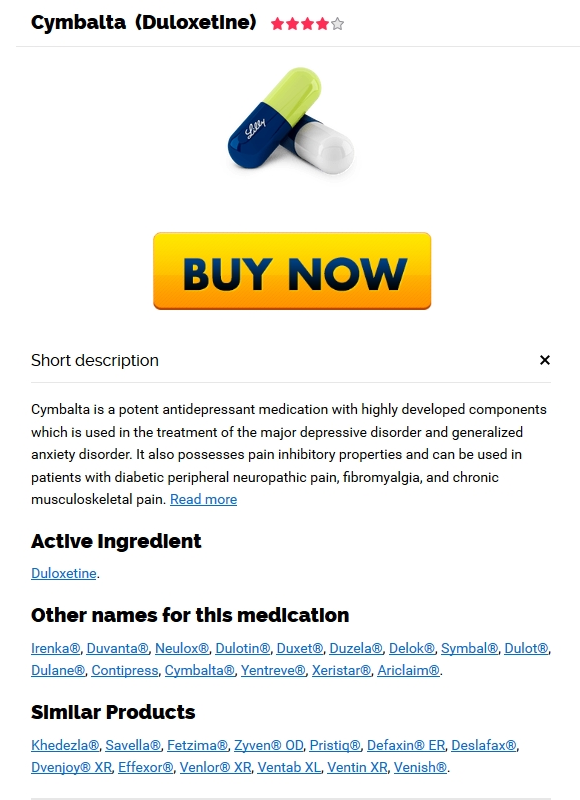Using the elements shown in the image, answer the question comprehensively: What conditions is Cymbalta suitable for?

According to the caption, Cymbalta possesses pain inhibitory properties, making it suitable for patients with conditions such as diabetic peripheral neuropathic pain, fibromyalgia, and chronic musculoskeletal pain, in addition to its effectiveness in treating major depressive disorder and generalized anxiety disorder.